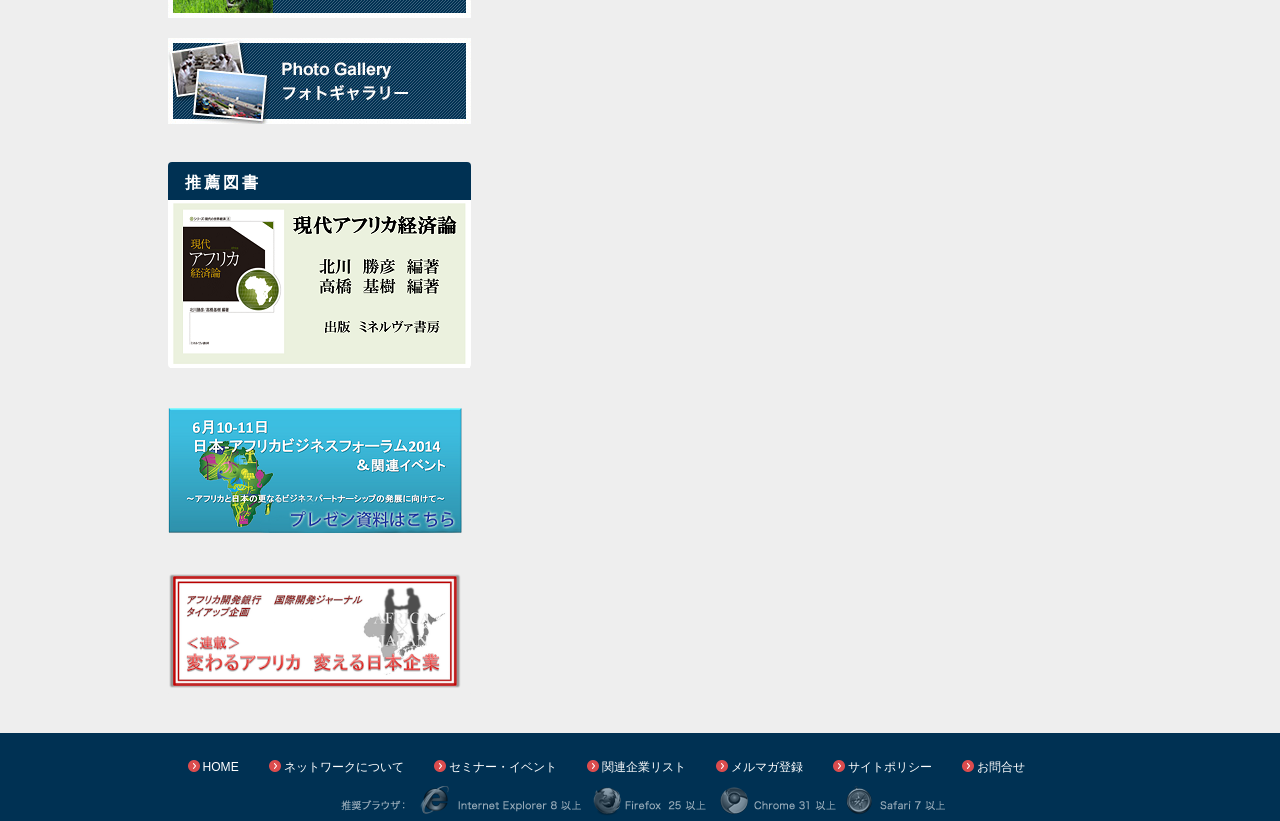What is the position of the link 'お問合せ'? Analyze the screenshot and reply with just one word or a short phrase.

Bottom right